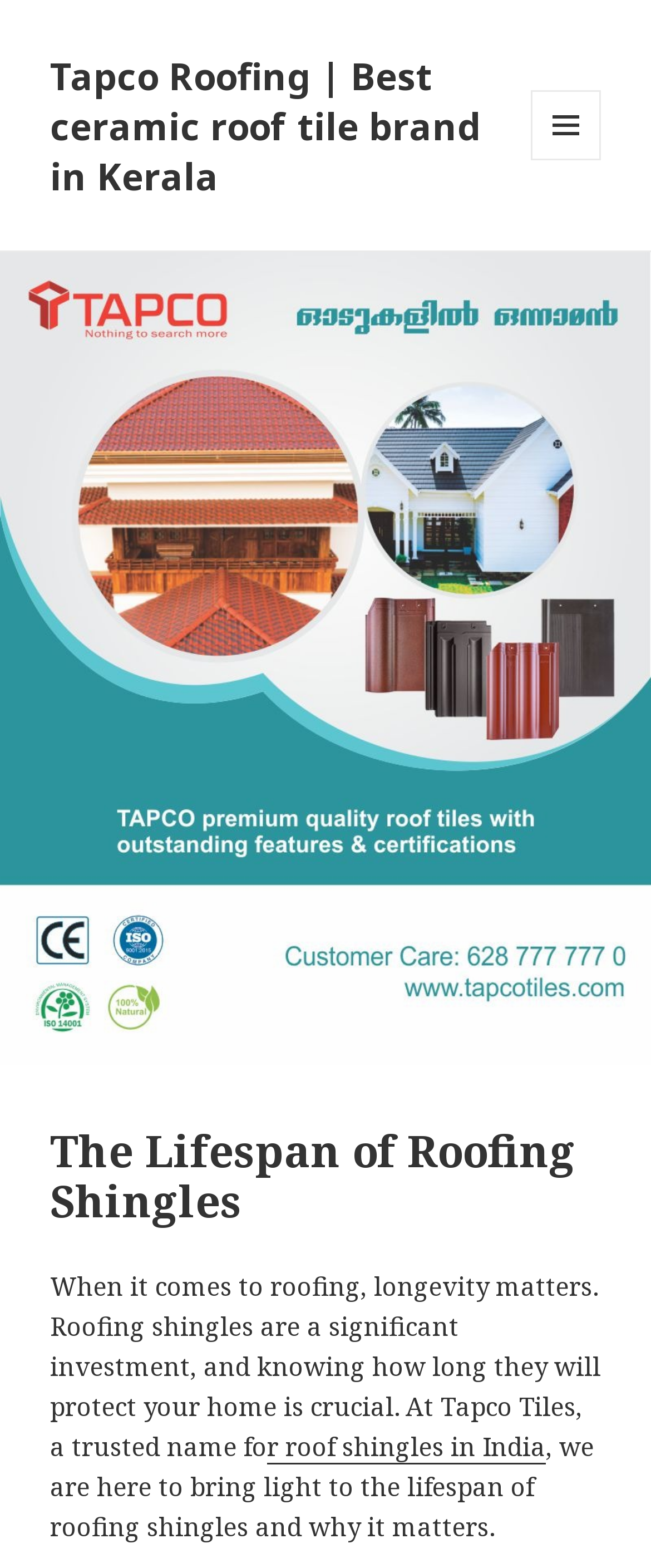Please give a short response to the question using one word or a phrase:
What is the purpose of Tapco Tiles?

To bring light to the lifespan of roofing shingles